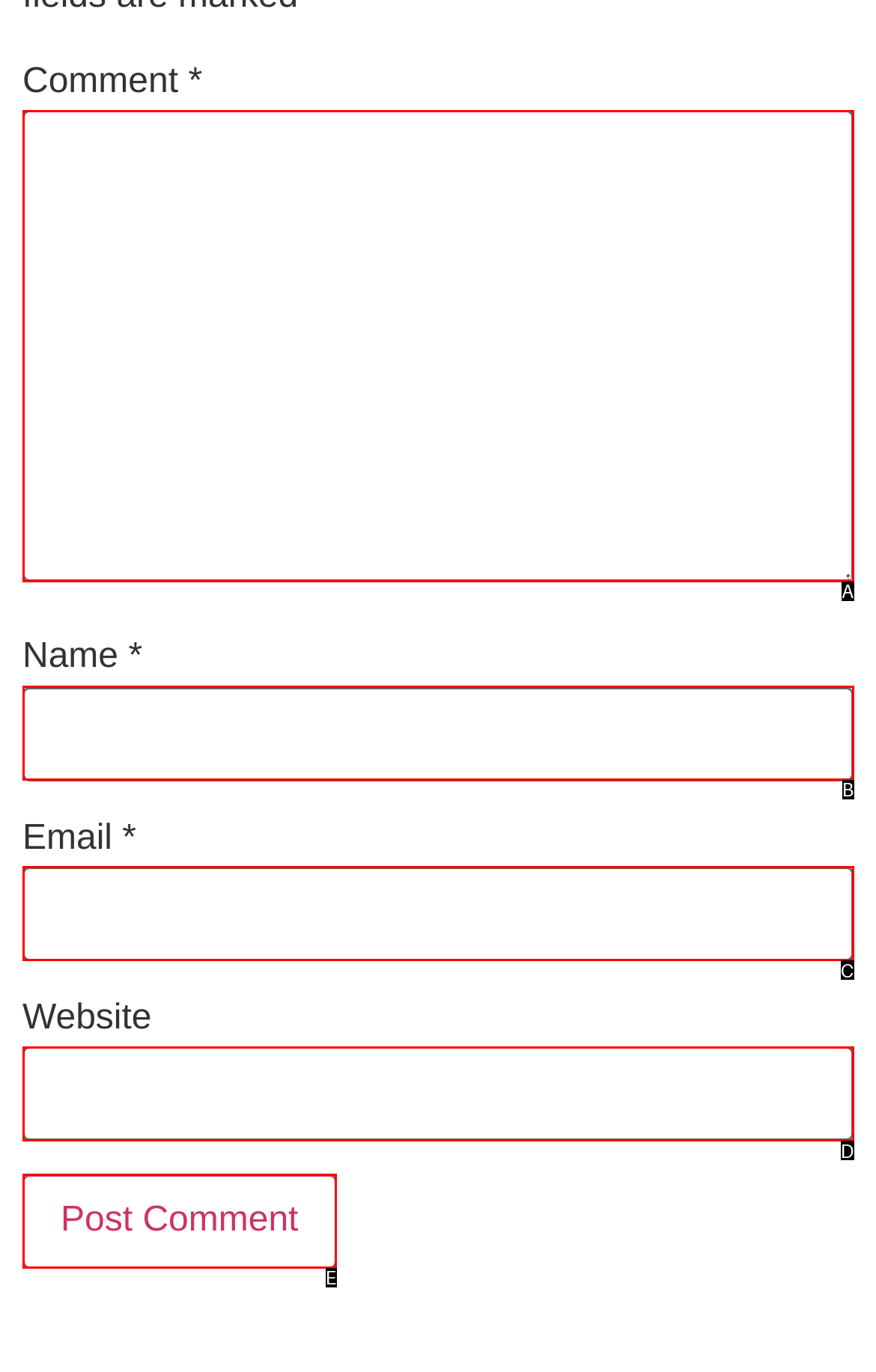Select the HTML element that corresponds to the description: parent_node: Website name="url"
Reply with the letter of the correct option from the given choices.

D